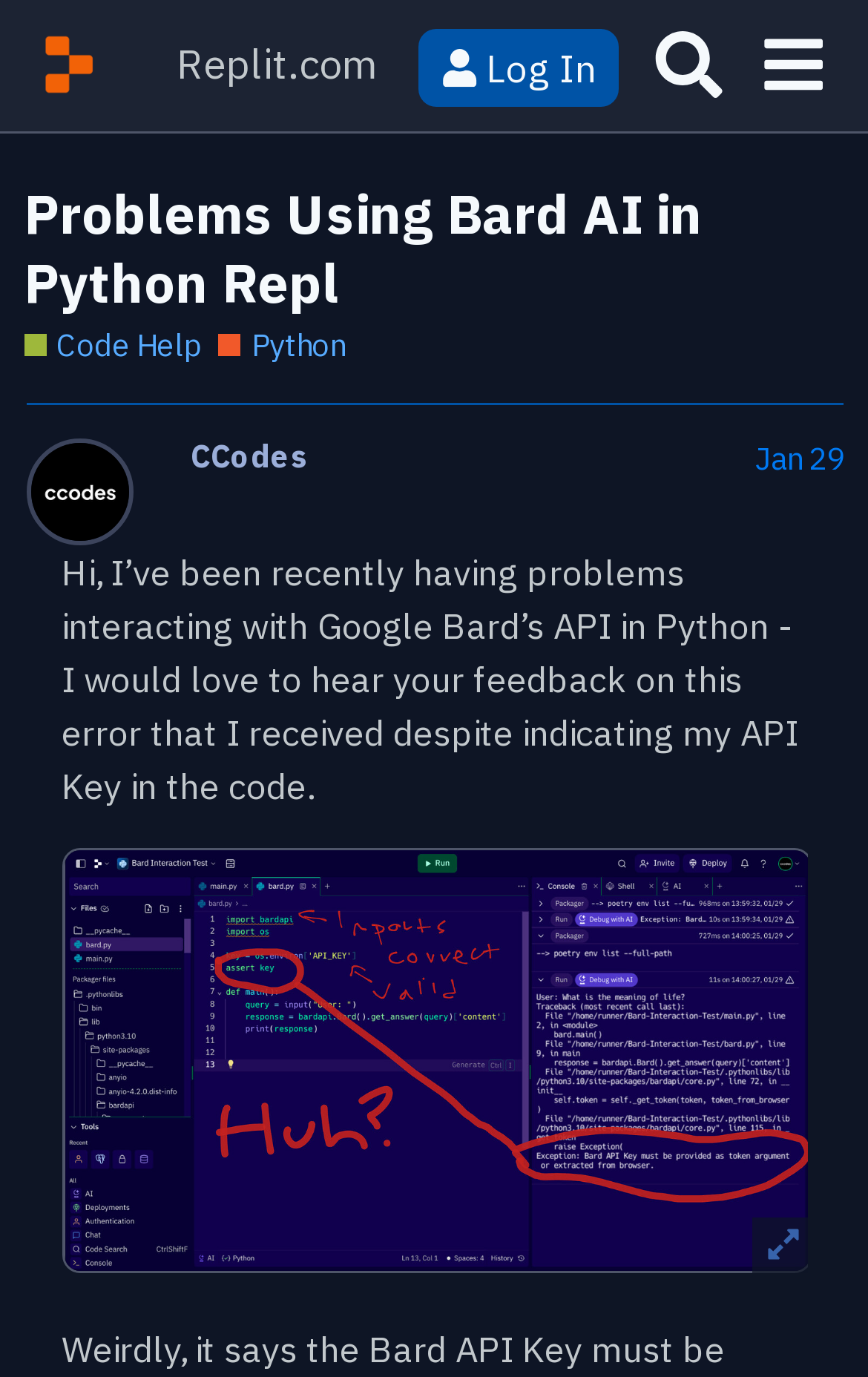What is the username of the post author?
Based on the visual content, answer with a single word or a brief phrase.

CCodes